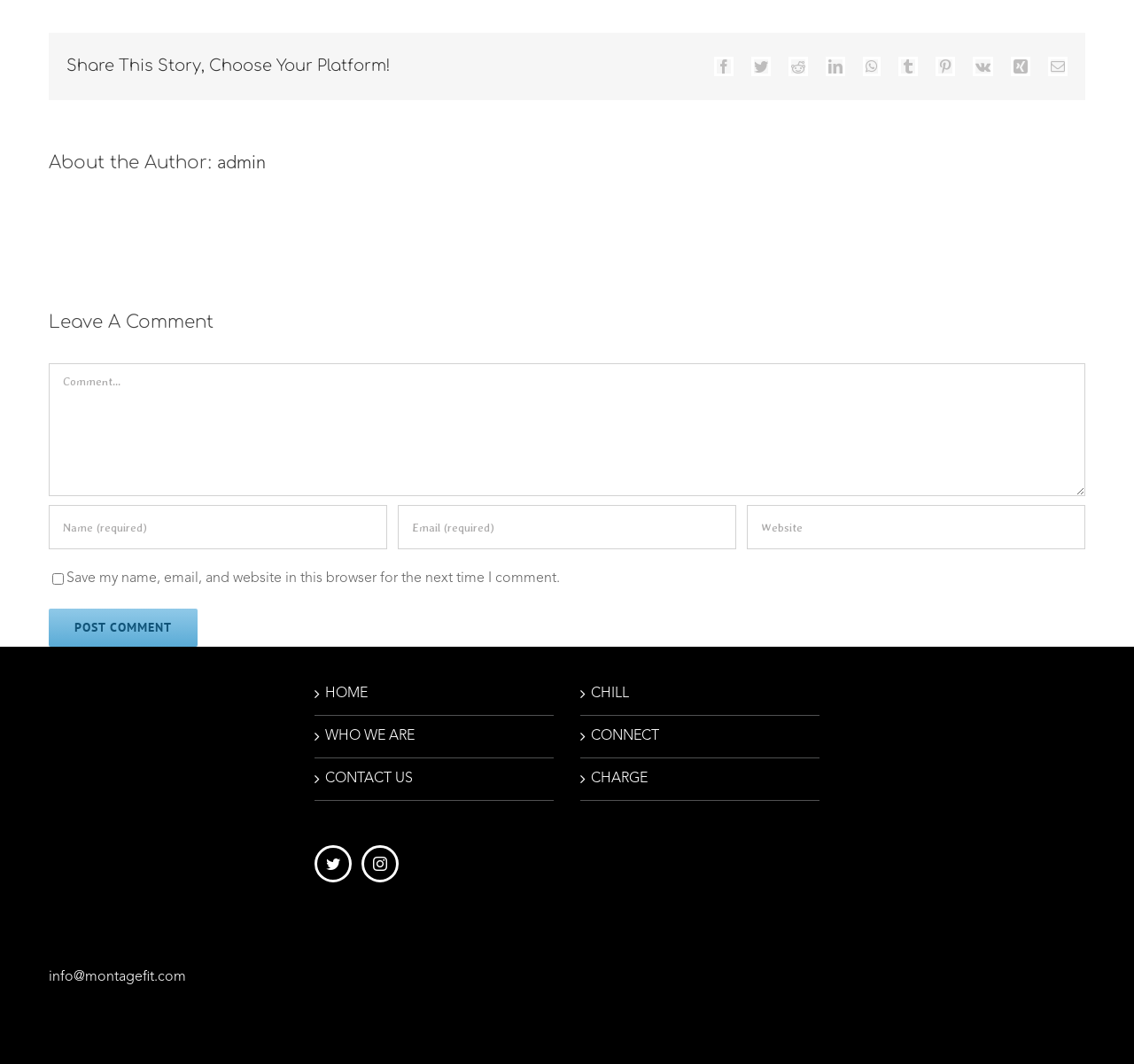Determine the bounding box coordinates for the region that must be clicked to execute the following instruction: "Post a comment".

[0.043, 0.572, 0.174, 0.608]